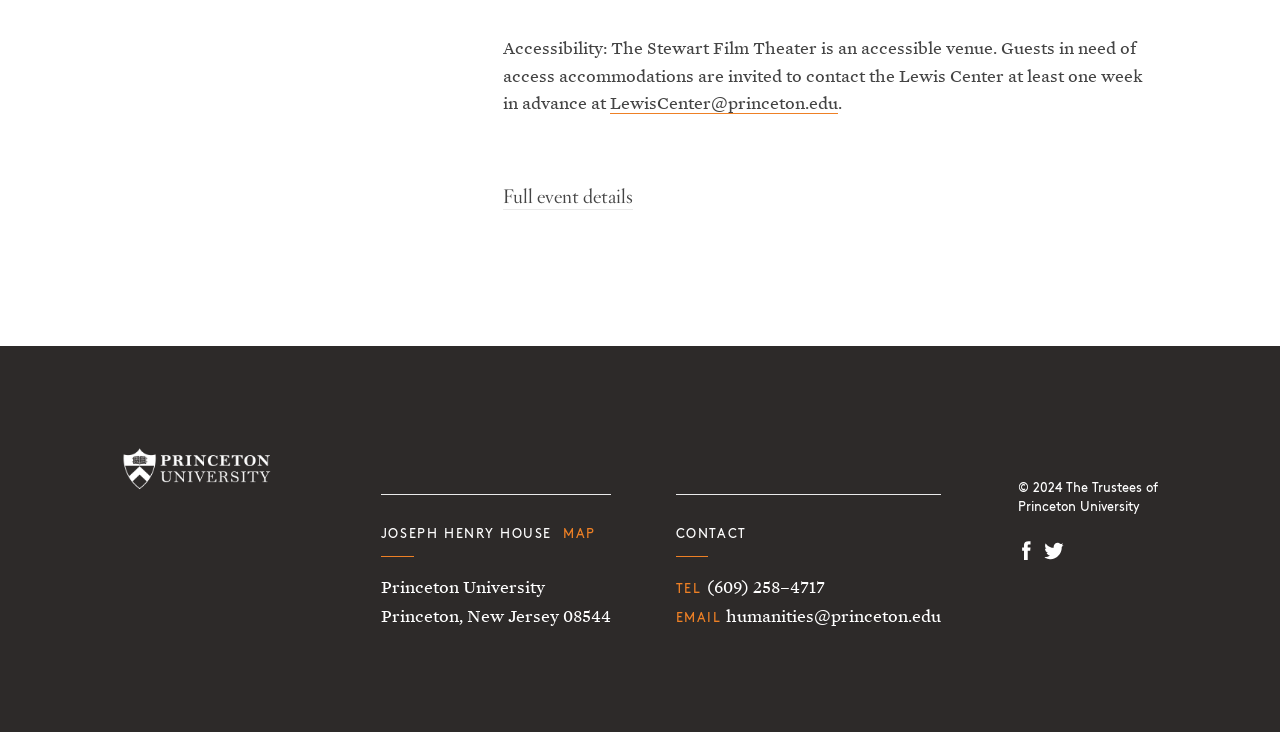Find the bounding box coordinates for the element that must be clicked to complete the instruction: "View full event details". The coordinates should be four float numbers between 0 and 1, indicated as [left, top, right, bottom].

[0.393, 0.253, 0.495, 0.287]